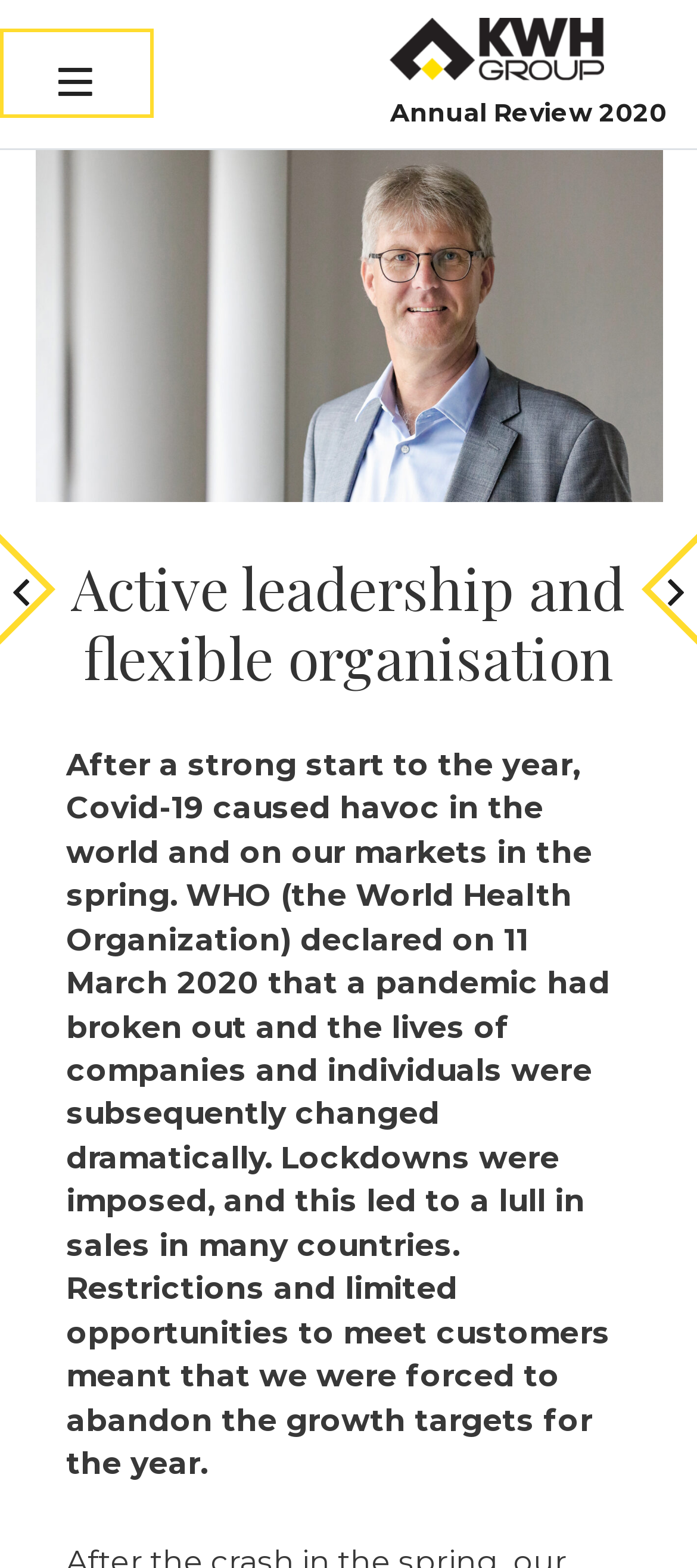Can you find and generate the webpage's heading?

Active leadership and flexible organisation